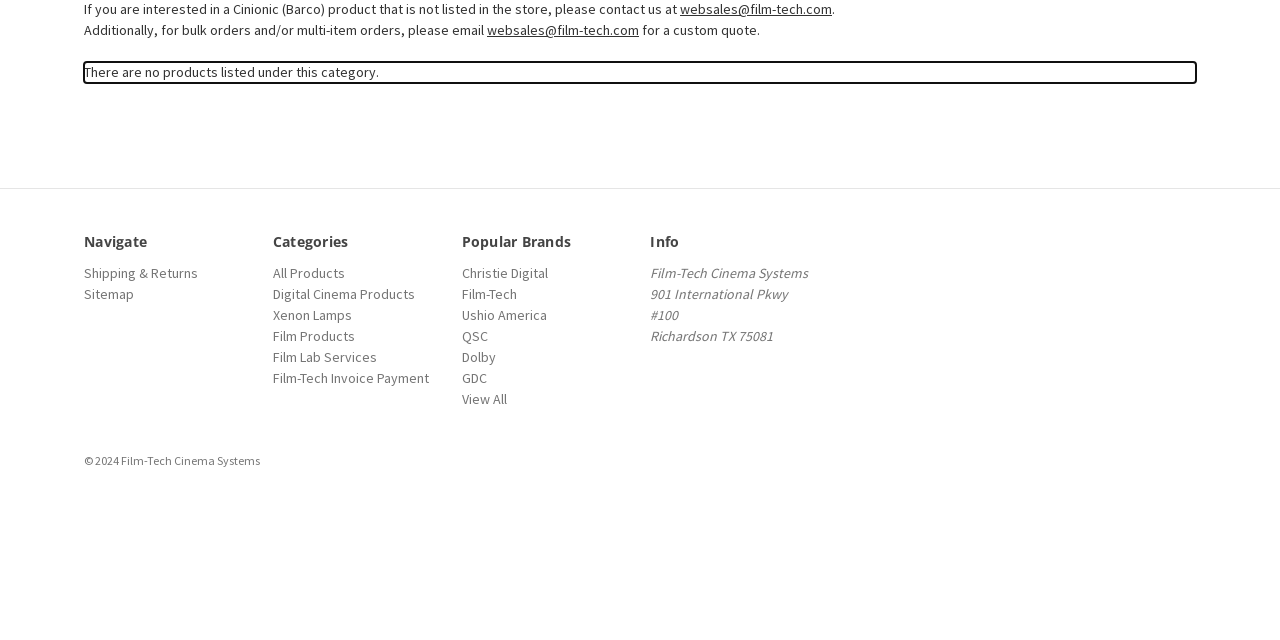Extract the bounding box coordinates for the UI element described as: "Sitemap".

[0.066, 0.446, 0.105, 0.474]